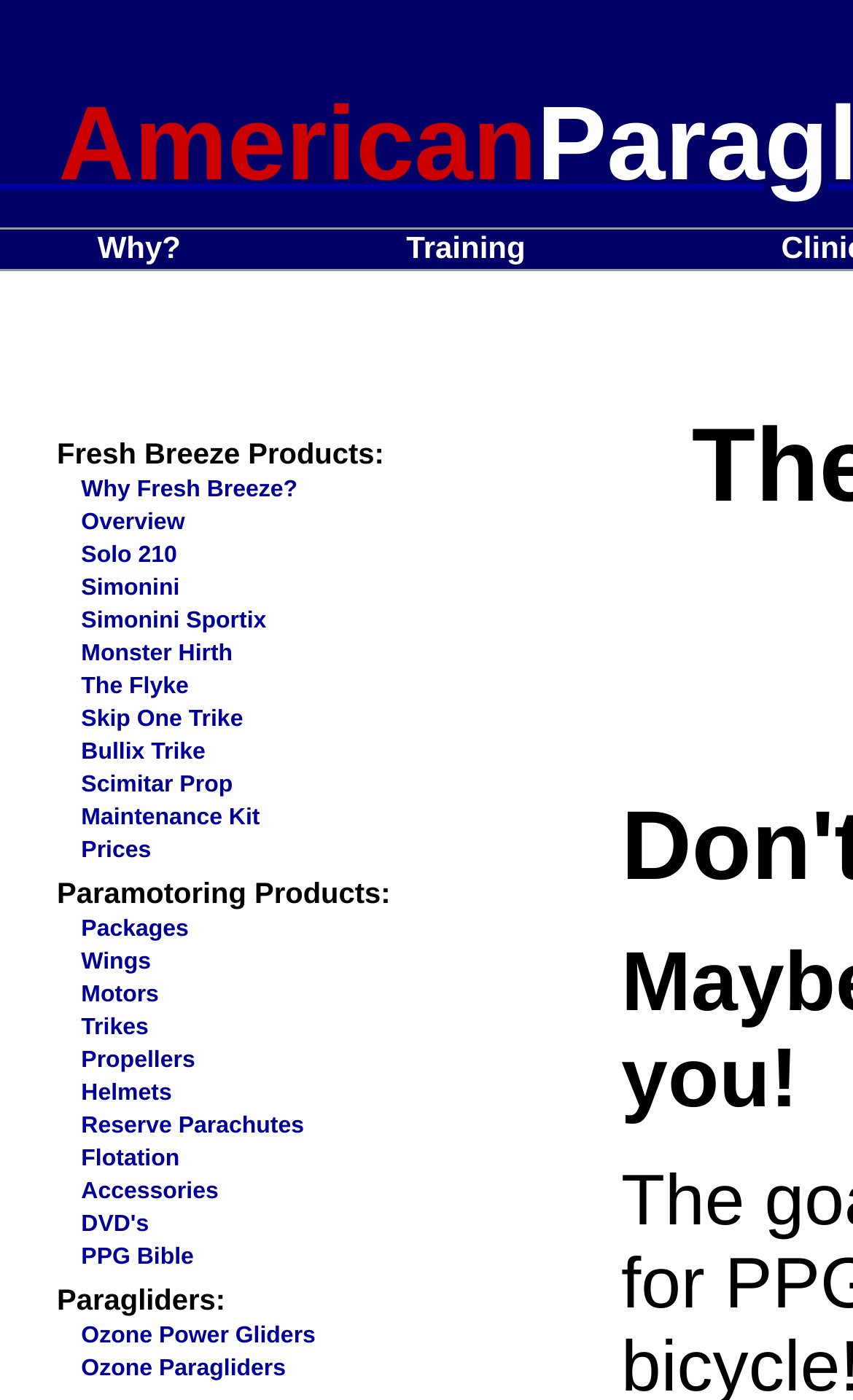Describe every aspect of the webpage comprehensively.

The webpage is about American Paragliding, specifically showcasing the Fresh Breeze Flyke, a bicycle-wheeled trike for Powered Paragliding and Paramotoring. 

At the top, there are two grid cells with links labeled "Why?" and "Training". Below these cells, there is a table with three rows, each containing a set of links related to different products. The first row is about Fresh Breeze products, with links to "Why Fresh Breeze?", "Overview", and various models such as "Solo 210", "Simonini", and "The Flyke". The second row is about Paramotoring products, with links to "Packages", "Wings", "Motors", and other related items. The third row is about Paragliders, with links to "Ozone Power Gliders" and "Ozone Paragliders". 

The links in each row are arranged horizontally, with some empty spaces in between. The overall layout is organized, with clear categorization of products and easy access to related information.